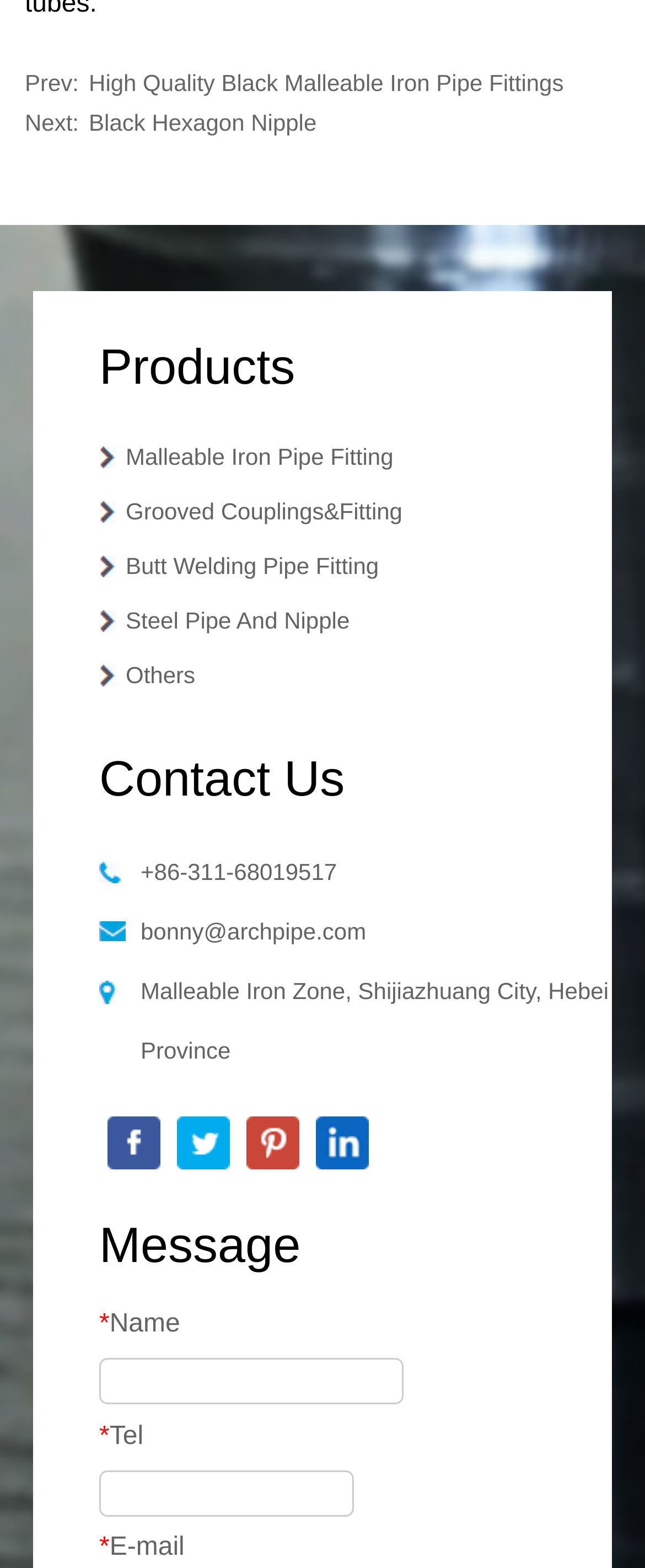Reply to the question with a single word or phrase:
What type of pipe fittings are mentioned on the webpage?

Malleable Iron